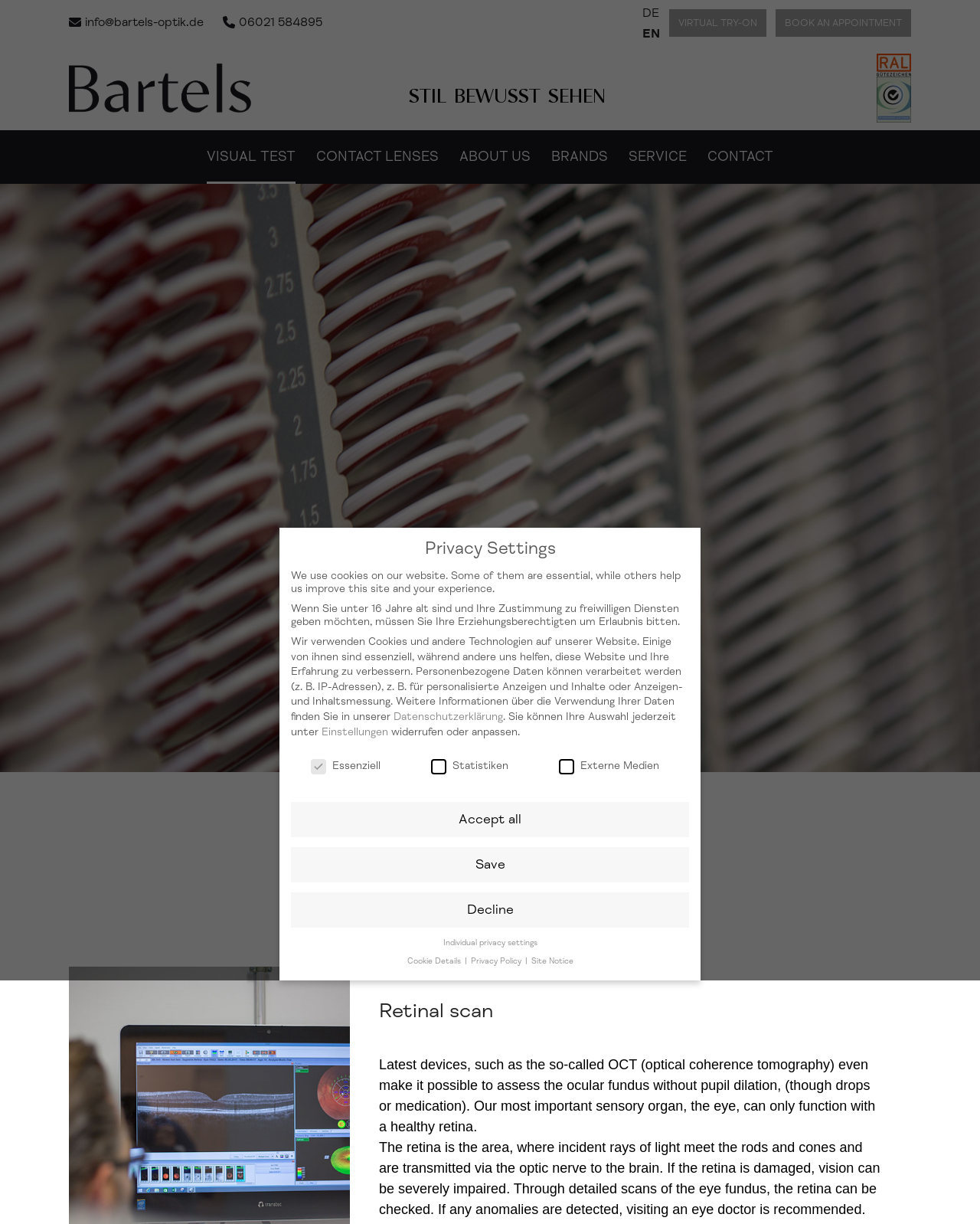Give a one-word or one-phrase response to the question: 
How many languages are available on the website?

2